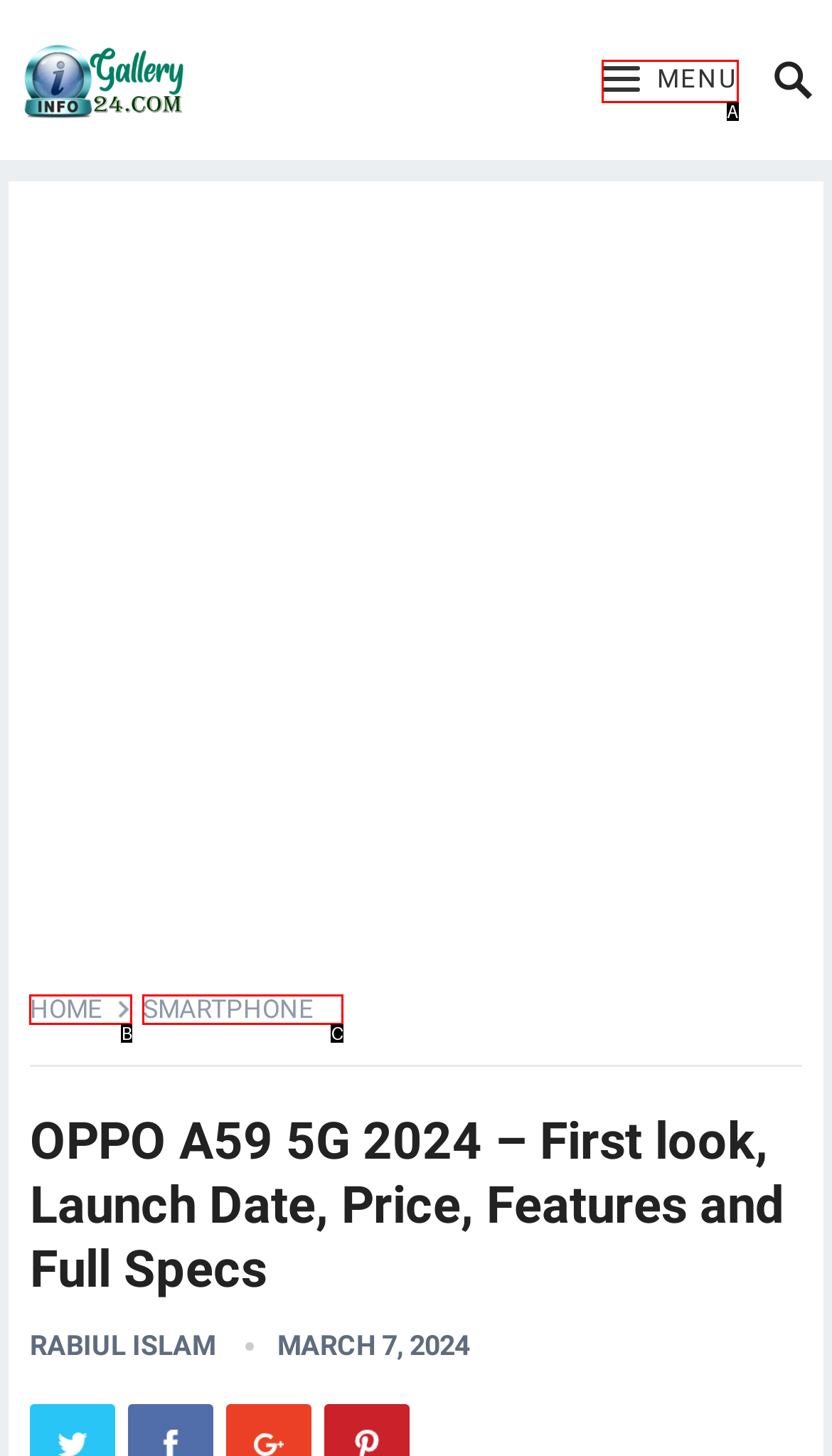Point out the option that aligns with the description: Home
Provide the letter of the corresponding choice directly.

B